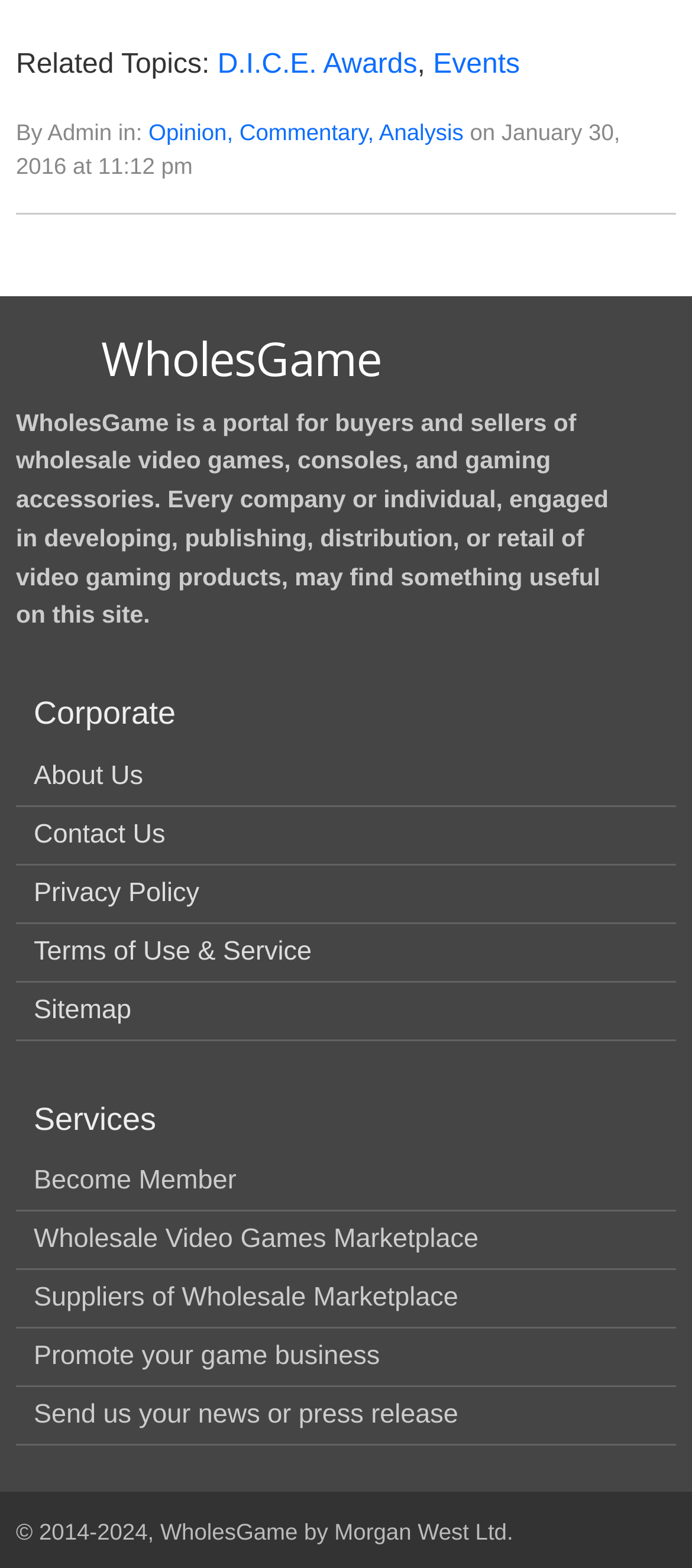Please provide the bounding box coordinates for the element that needs to be clicked to perform the instruction: "Listen to Dr. Livio on NPR’s Science Friday". The coordinates must consist of four float numbers between 0 and 1, formatted as [left, top, right, bottom].

None